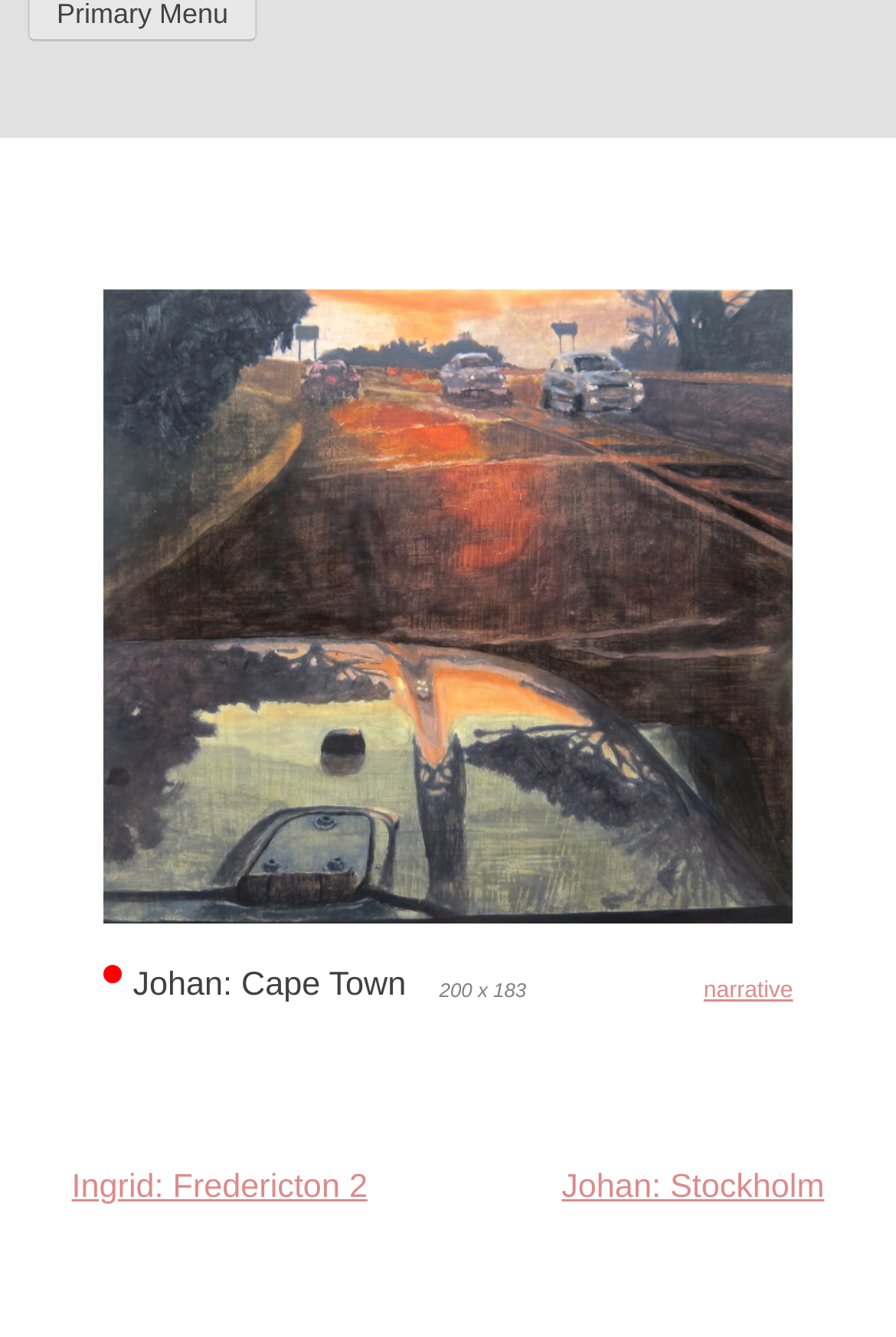Provide the bounding box coordinates of the HTML element this sentence describes: "Johan: Stockholm".

[0.627, 0.875, 0.92, 0.902]